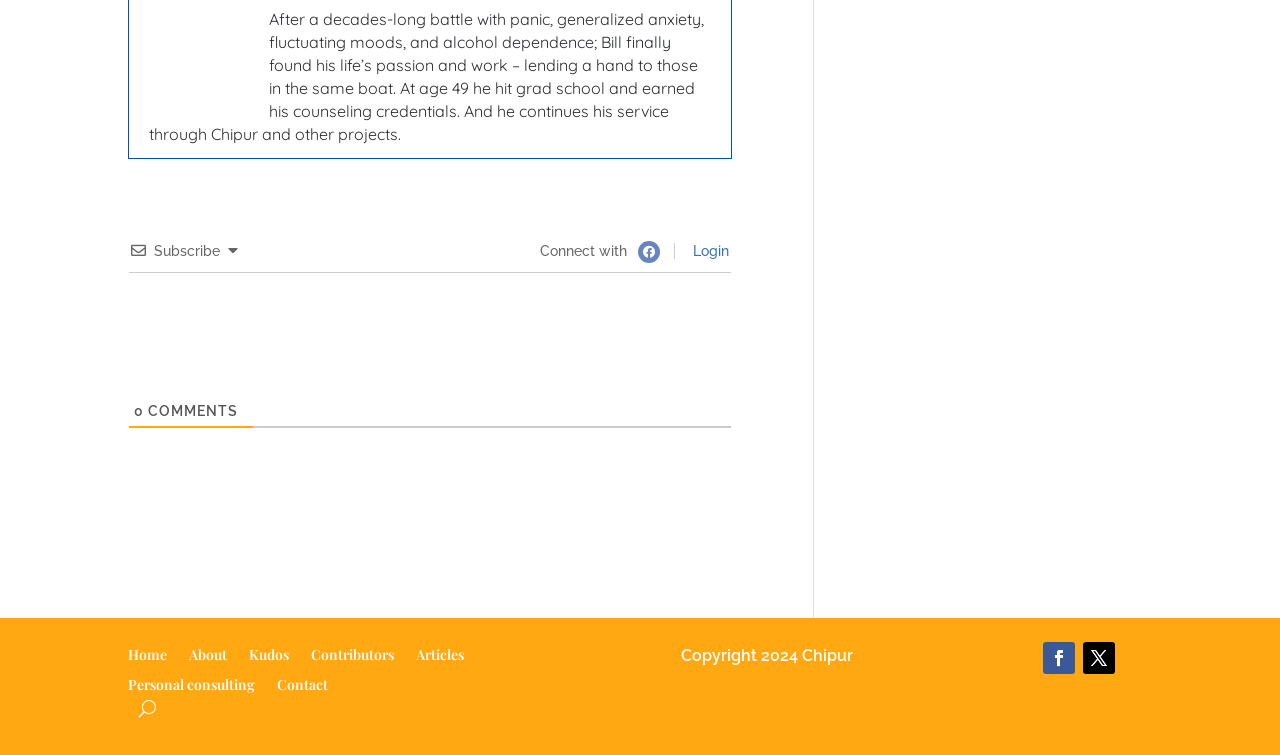Locate the bounding box coordinates of the clickable area to execute the instruction: "Subscribe to the newsletter". Provide the coordinates as four float numbers between 0 and 1, represented as [left, top, right, bottom].

[0.12, 0.322, 0.172, 0.343]